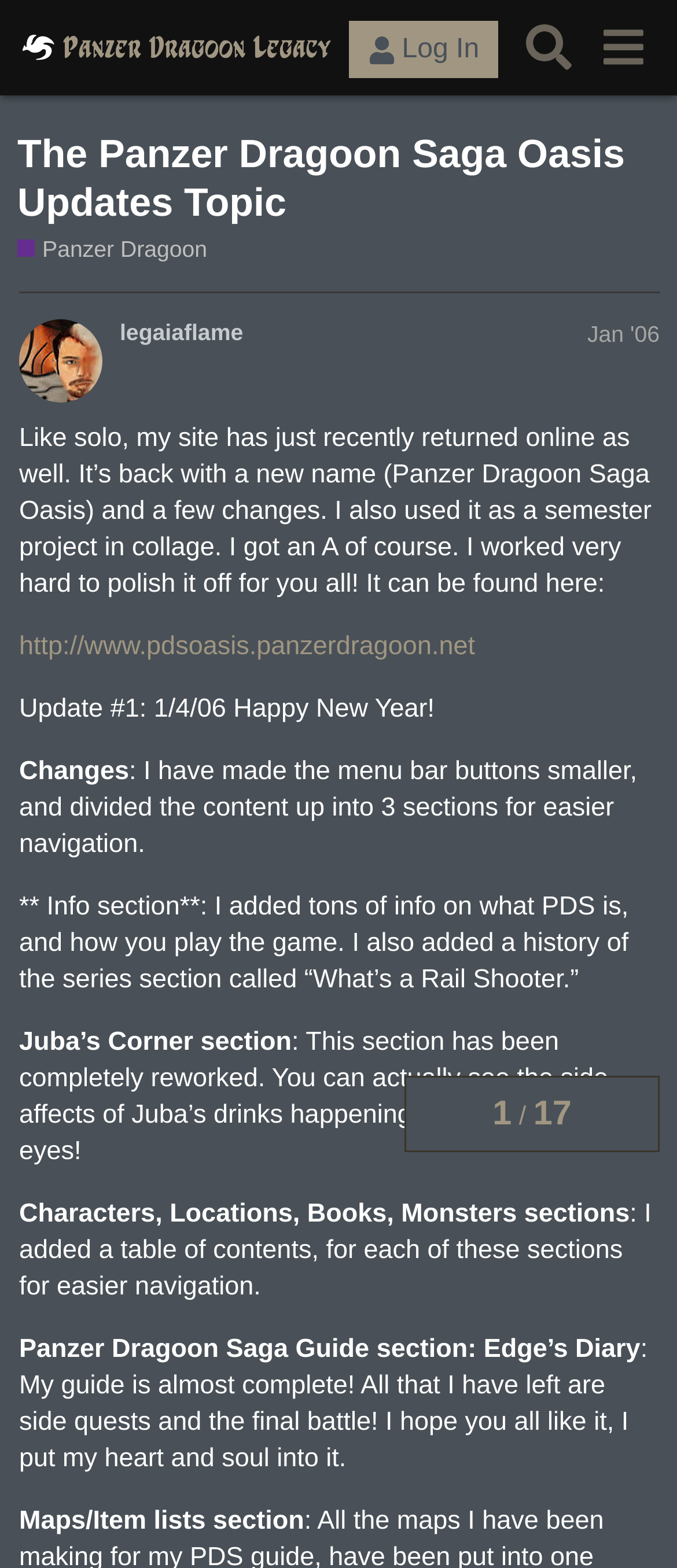Identify the bounding box coordinates of the element that should be clicked to fulfill this task: "Check the Panzer Dragoon Saga Guide section". The coordinates should be provided as four float numbers between 0 and 1, i.e., [left, top, right, bottom].

[0.028, 0.851, 0.946, 0.87]